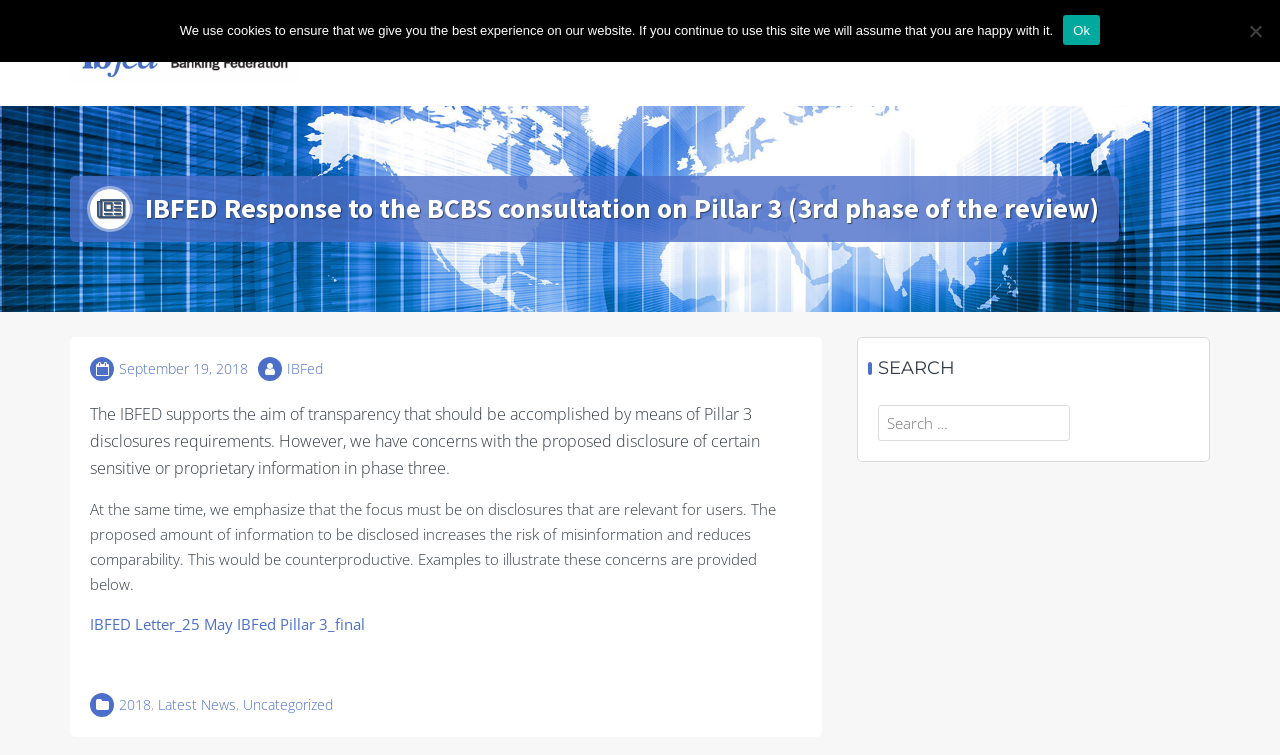What is the purpose of the search function?
Examine the image and provide an in-depth answer to the question.

The search function is located in the right sidebar of the webpage and is labeled as 'SEARCH'. It contains a search box with a placeholder text 'Search for:', which suggests that the purpose of the search function is to search the website for relevant content.